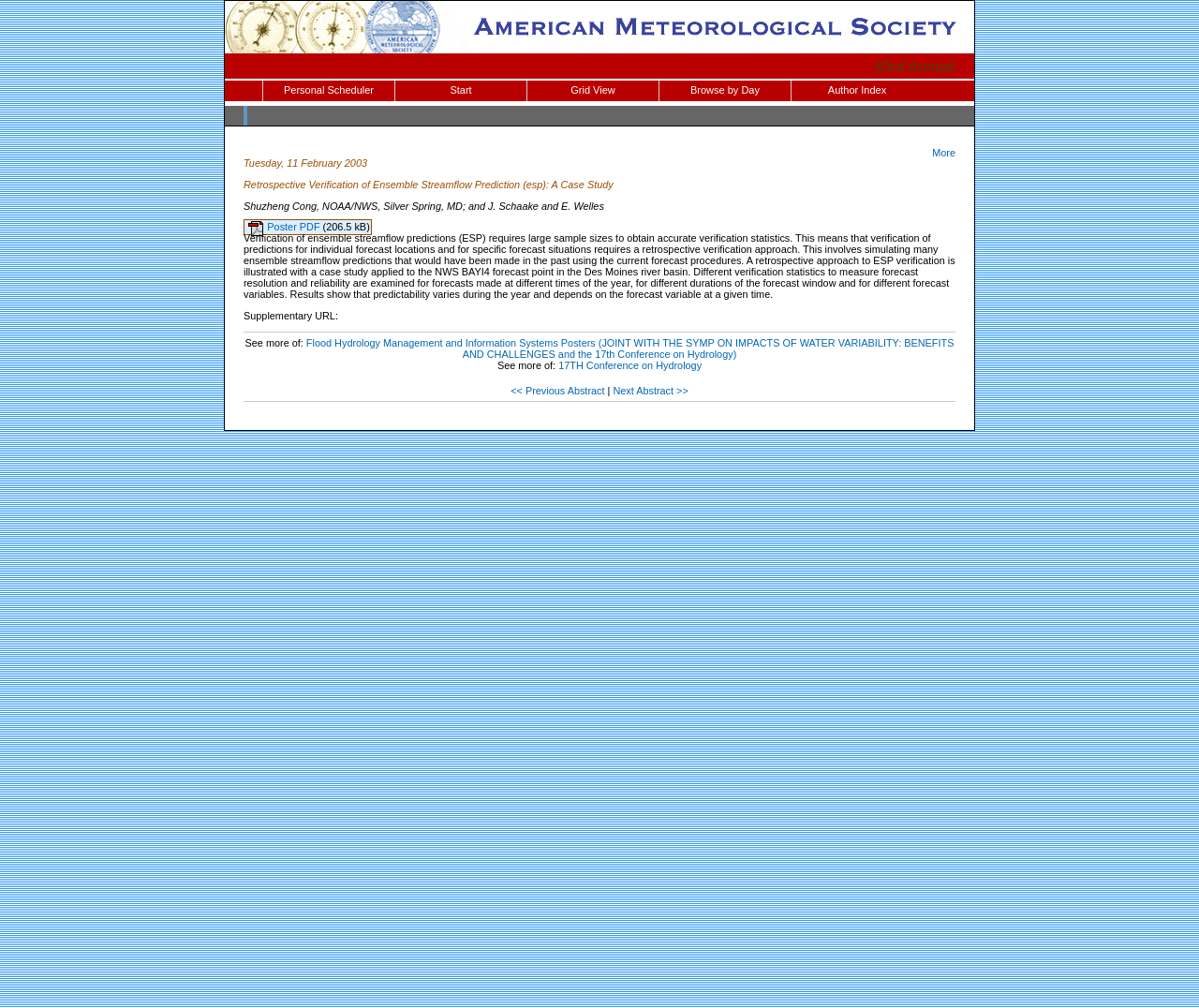Identify the bounding box coordinates of the part that should be clicked to carry out this instruction: "View the 83rd Annual page".

[0.73, 0.058, 0.797, 0.073]